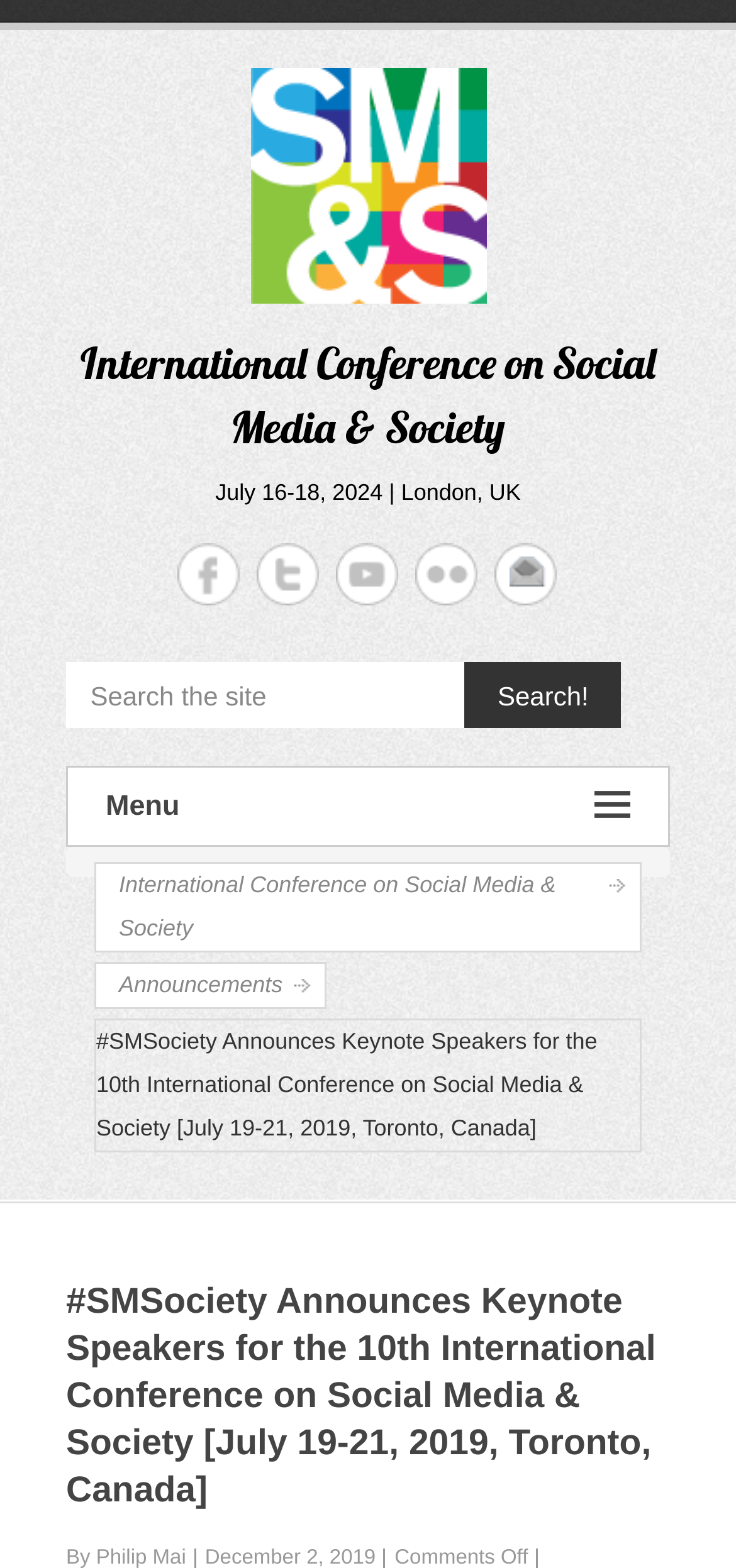What is the main heading displayed on the webpage? Please provide the text.

#SMSociety Announces Keynote Speakers for the 10th International Conference on Social Media & Society [July 19-21, 2019, Toronto, Canada]